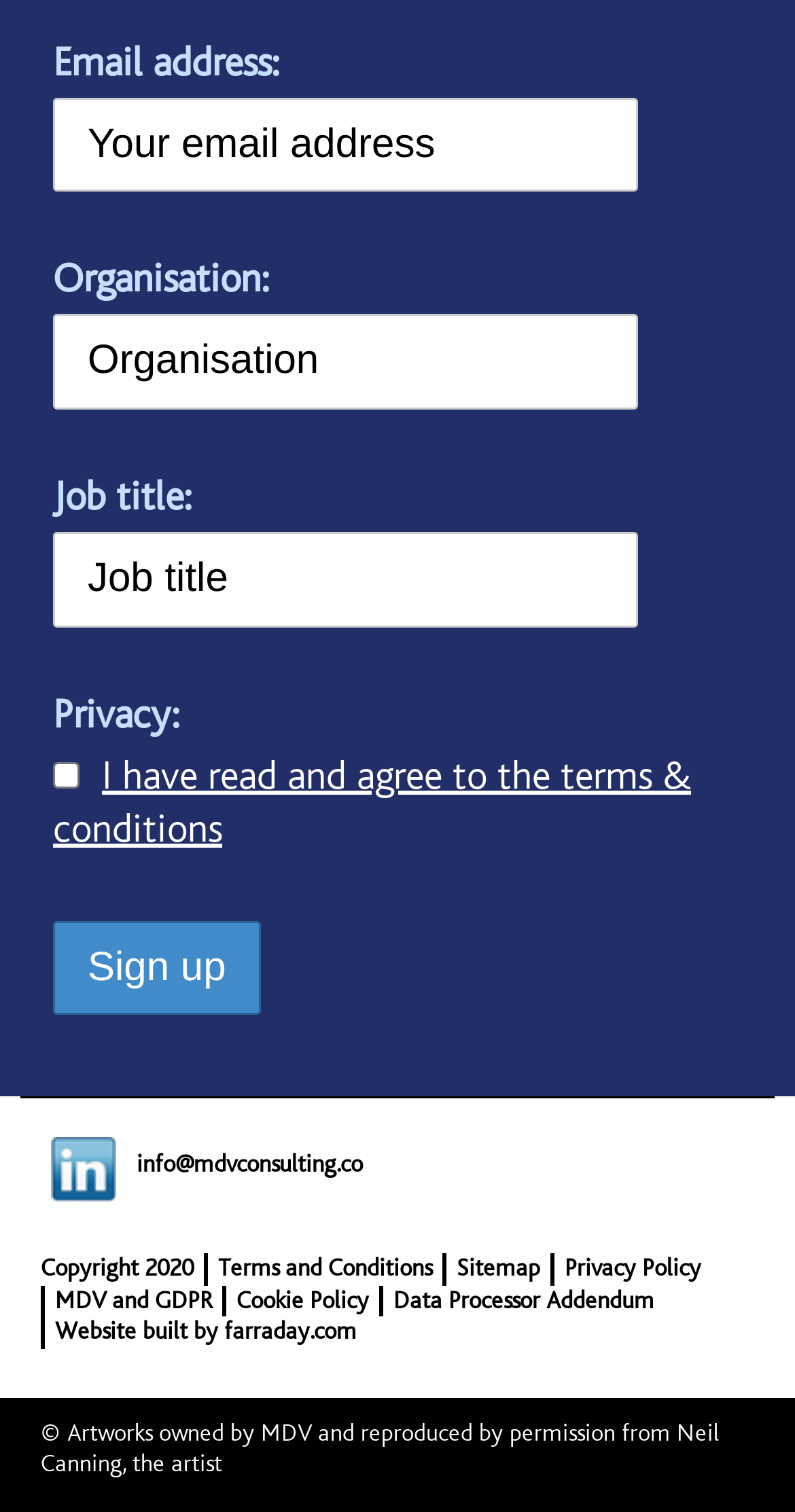Please answer the following question using a single word or phrase: 
What is the function of the 'Sign up' button?

To submit the sign-up form